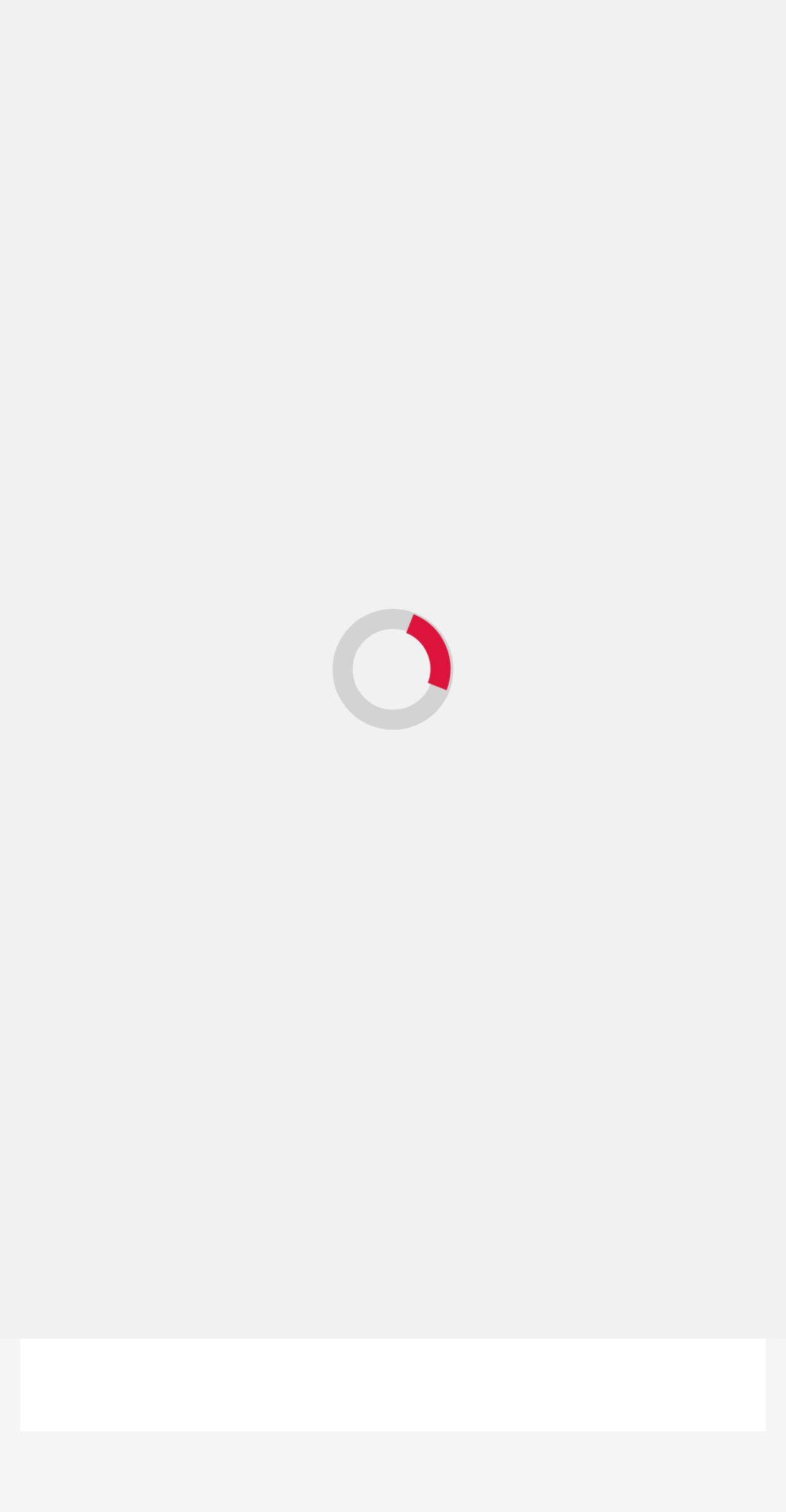Select the bounding box coordinates of the element I need to click to carry out the following instruction: "go to About Me".

None